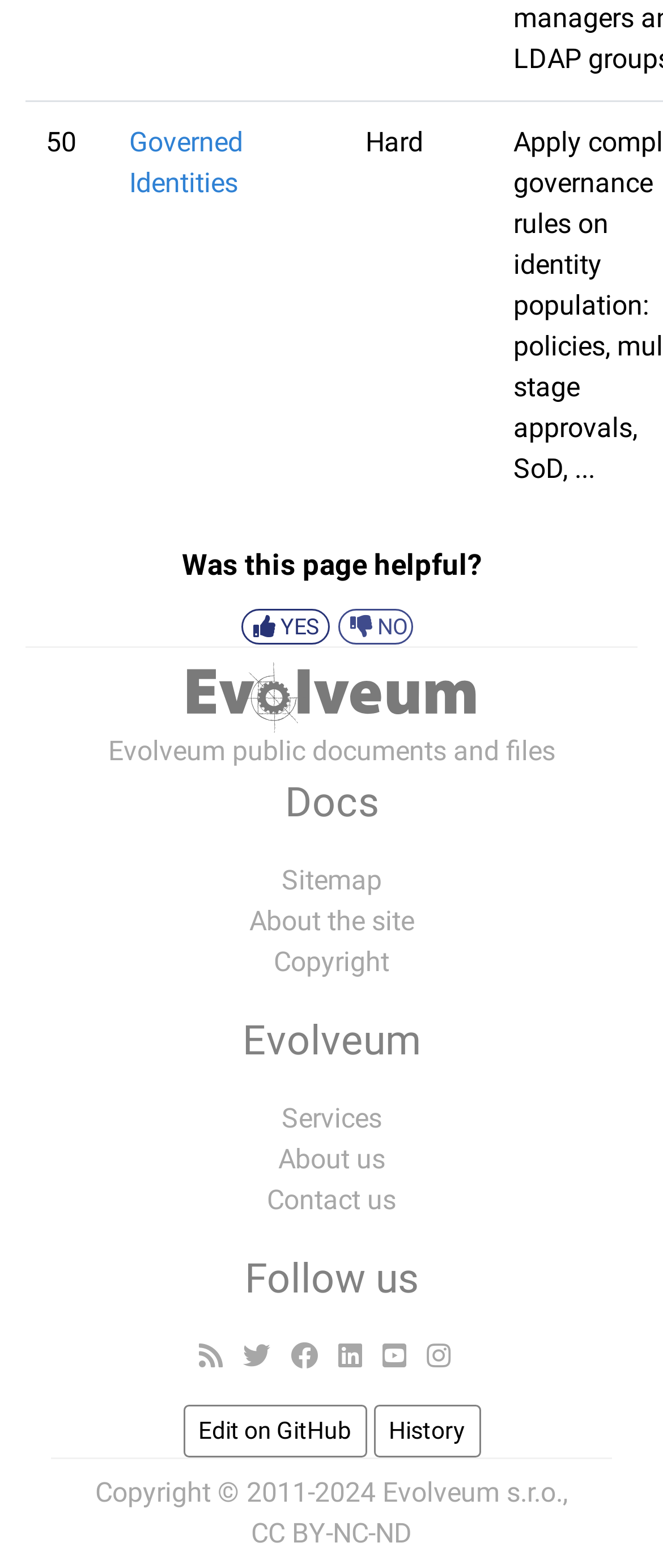Determine the bounding box coordinates for the clickable element to execute this instruction: "Click on History". Provide the coordinates as four float numbers between 0 and 1, i.e., [left, top, right, bottom].

[0.563, 0.896, 0.724, 0.93]